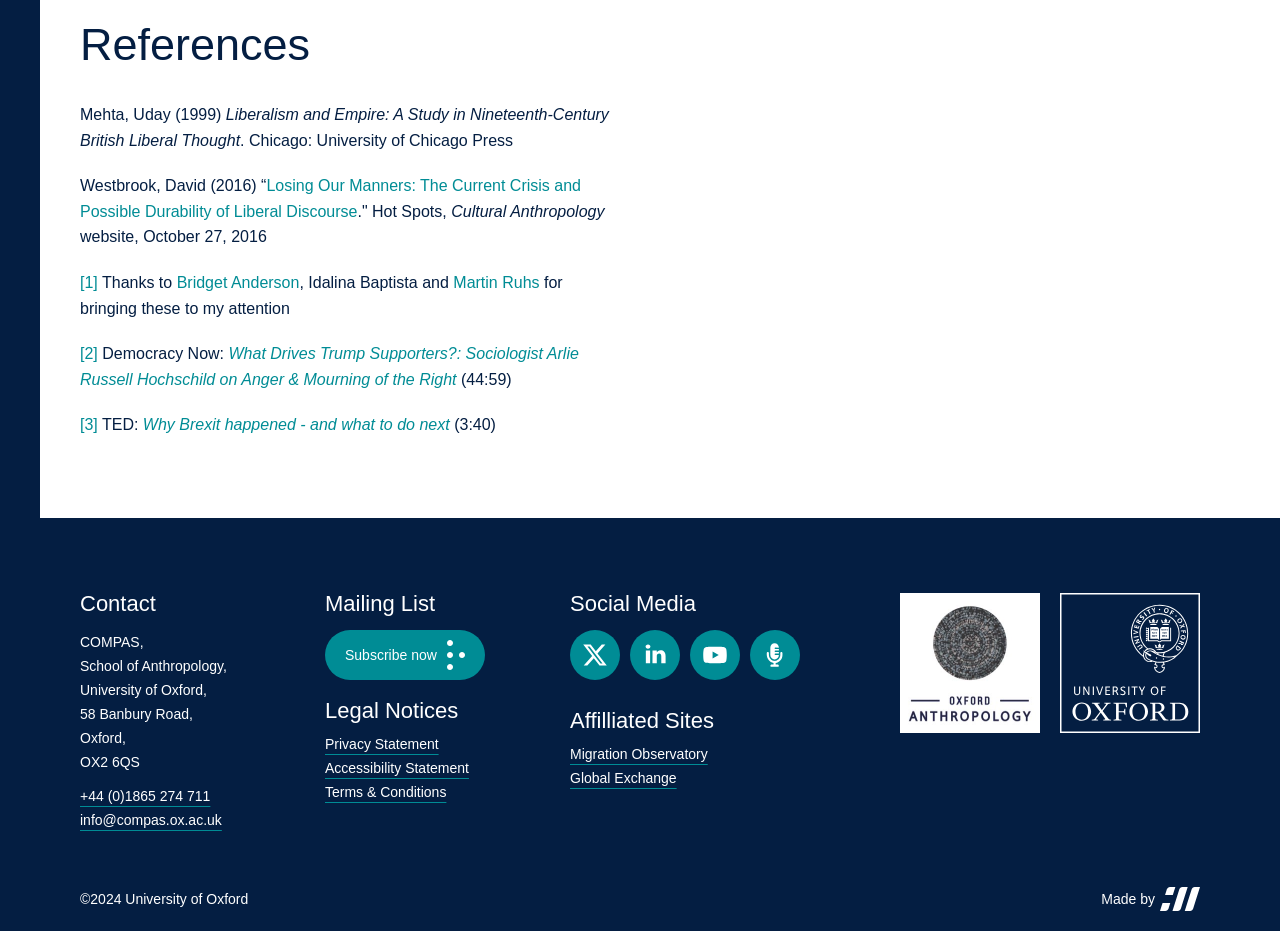Give a one-word or short phrase answer to this question: 
What is the name of the sociologist mentioned in the Democracy Now link?

Arlie Russell Hochschild